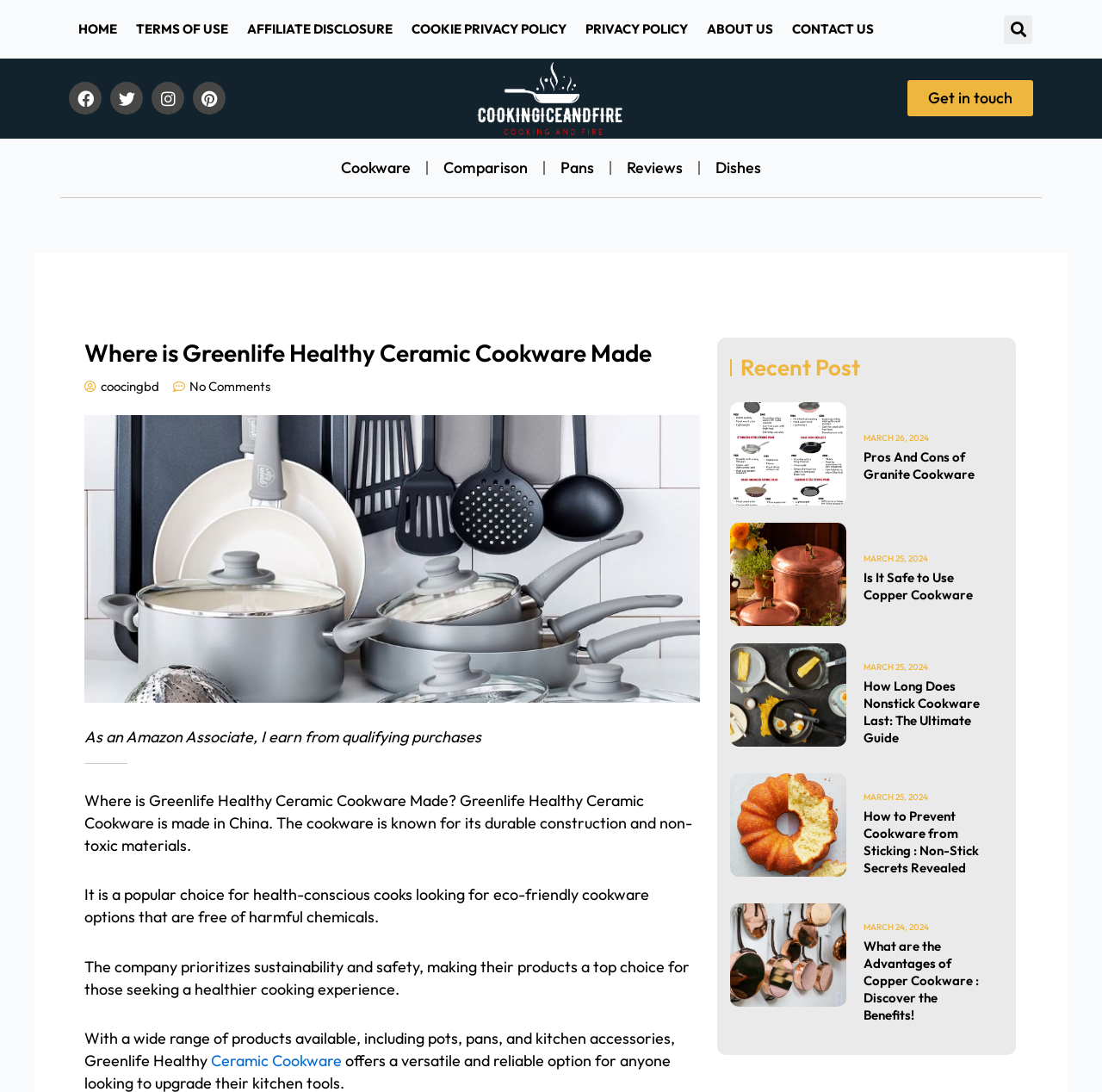Please answer the following question using a single word or phrase: What type of materials are used in Greenlife Healthy Ceramic Cookware?

Non-toxic